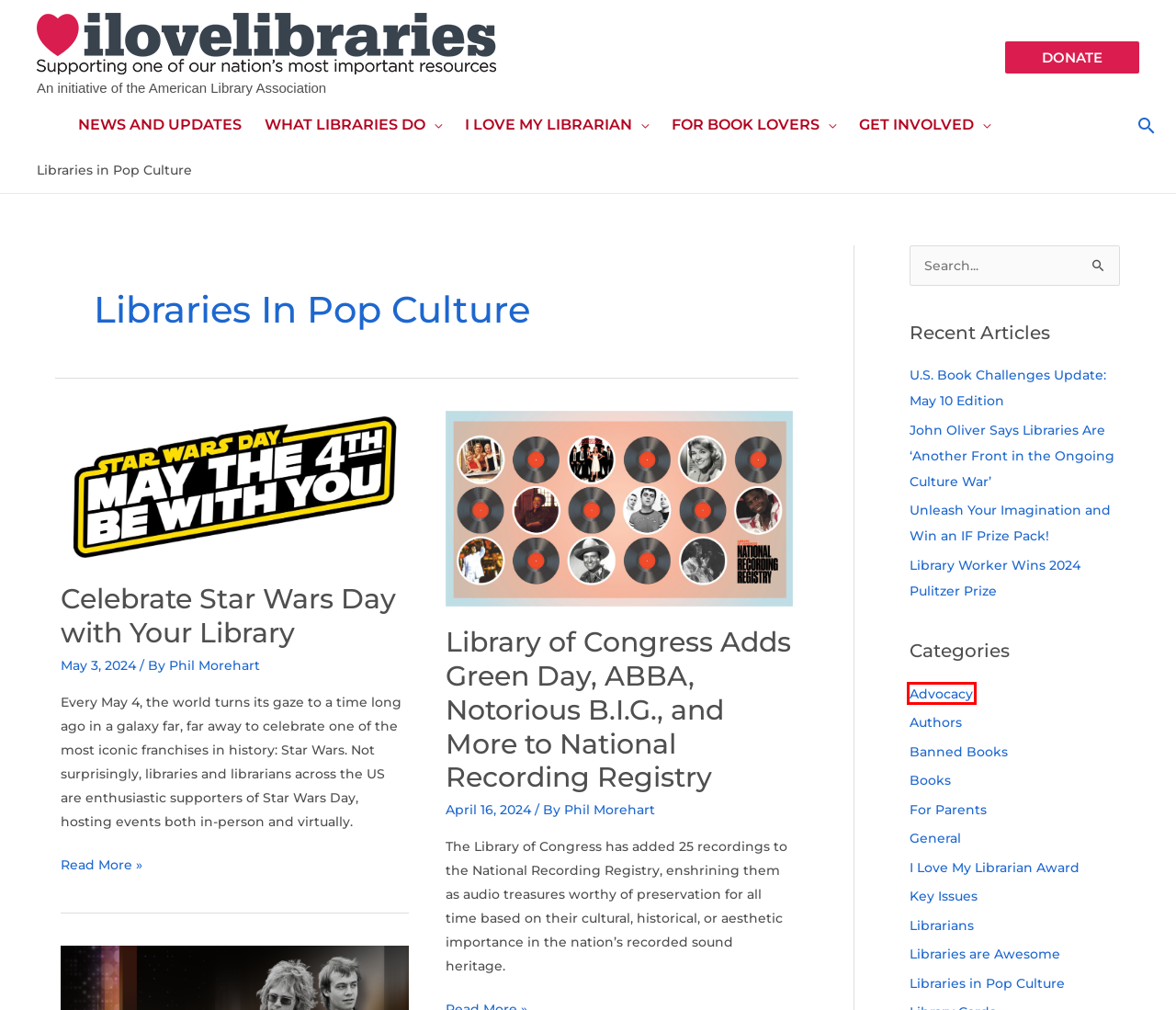Assess the screenshot of a webpage with a red bounding box and determine which webpage description most accurately matches the new page after clicking the element within the red box. Here are the options:
A. Advocacy Archives - I Love Libraries
B. Library Worker Wins 2024 Pulitzer Prize - I Love Libraries
C. Barbie Goes to the Library - I Love Libraries
D. Phil Morehart, Author at I Love Libraries
E. Books Archives - I Love Libraries
F. Librarians Archives - I Love Libraries
G. 21st Century Fund | ALA Membership
H. All Articles - I Love Libraries

A